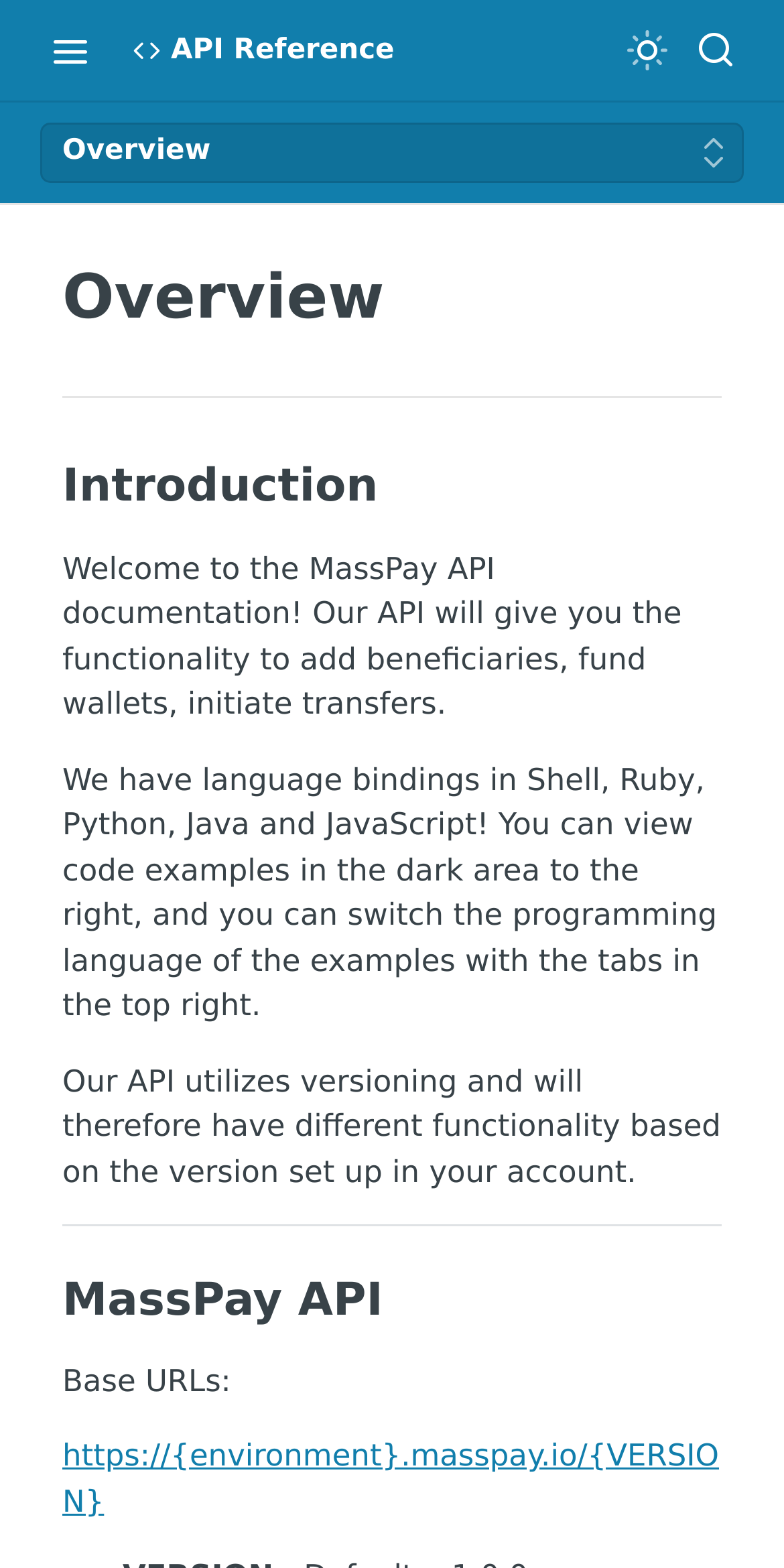Identify the bounding box coordinates of the element that should be clicked to fulfill this task: "Toggle to light mode". The coordinates should be provided as four float numbers between 0 and 1, i.e., [left, top, right, bottom].

[0.787, 0.013, 0.864, 0.051]